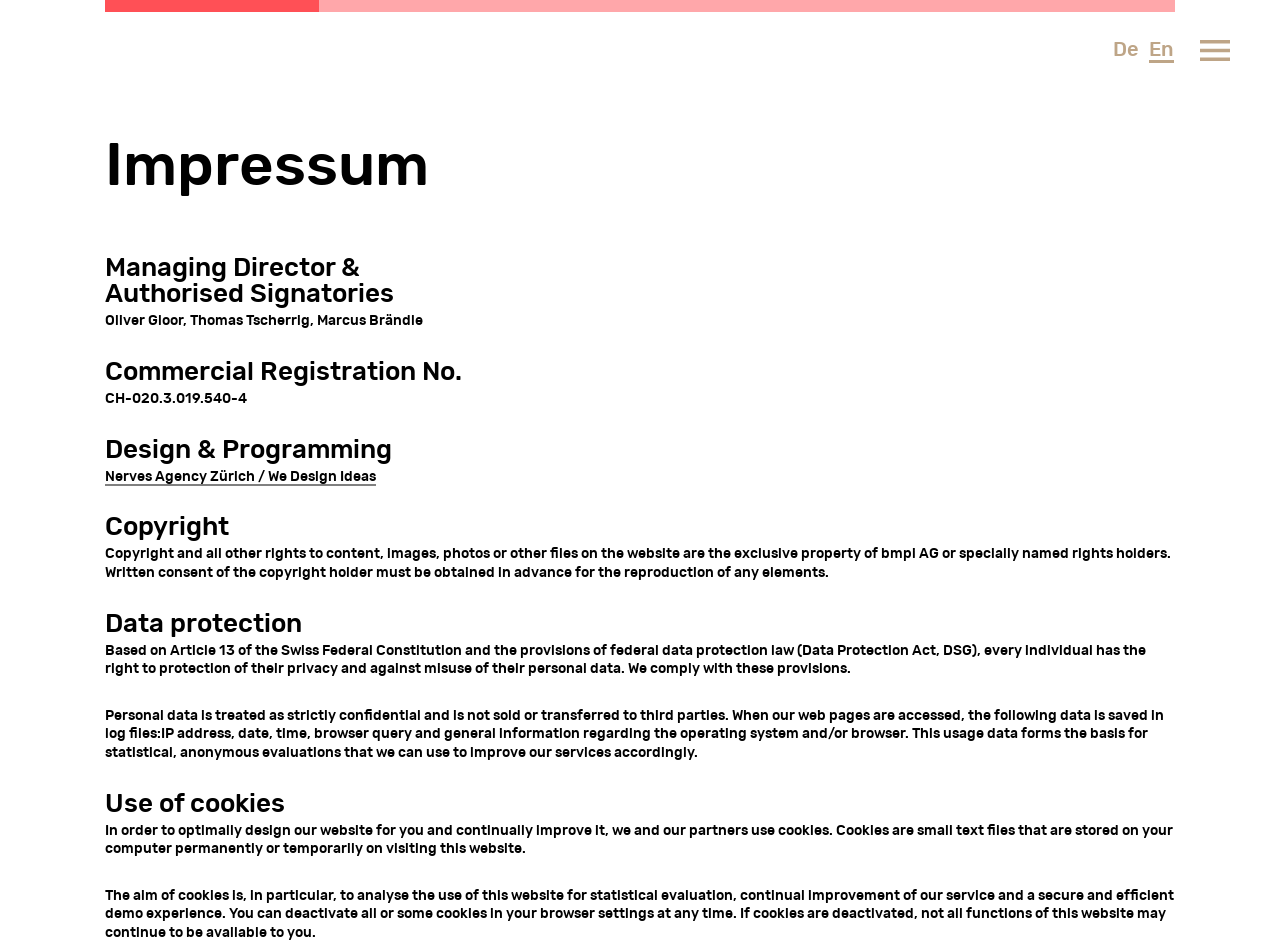Provide a thorough description of the webpage you see.

The webpage is about Cinnamon Reporting, with a focus on impressum, which is a German term for a website's imprint or contact information. At the top right corner, there are three links: a burger icon, "En" for English, and "De" for German. 

Below these links, there is a large heading "Impressum" that spans almost the entire width of the page. Underneath this heading, there are several sections with smaller headings, including "Managing Director &", "Authorised Signatories", "Commercial Registration No.", "Design & Programming", "Copyright", "Data protection", and "Use of cookies". 

Each of these sections contains relevant information, such as names, registration numbers, and descriptions of data protection and cookie policies. The text is organized in a clear and structured manner, with headings and paragraphs that provide detailed information about Cinnamon Reporting.